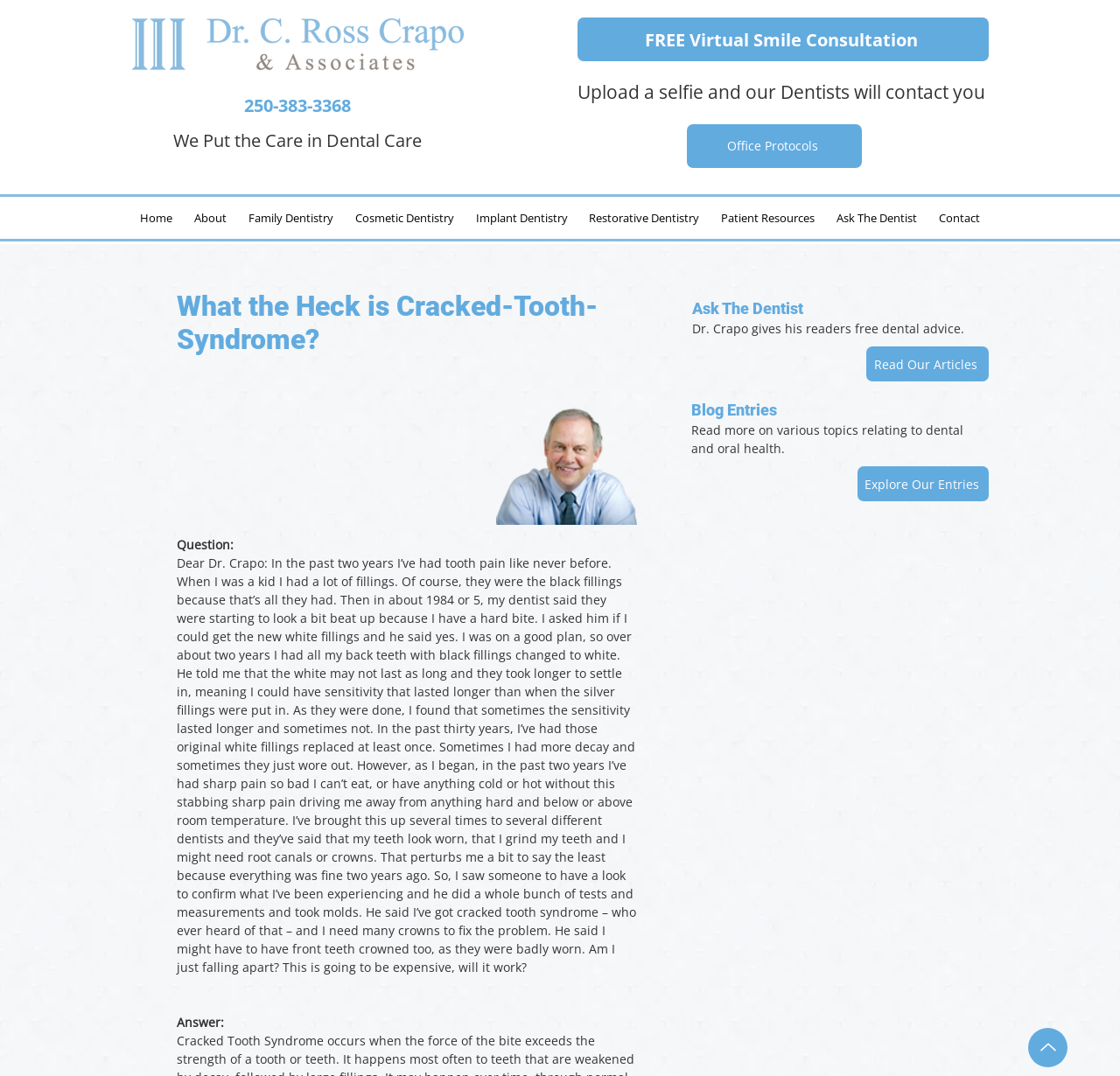Identify the first-level heading on the webpage and generate its text content.

What the Heck is Cracked-Tooth-Syndrome?